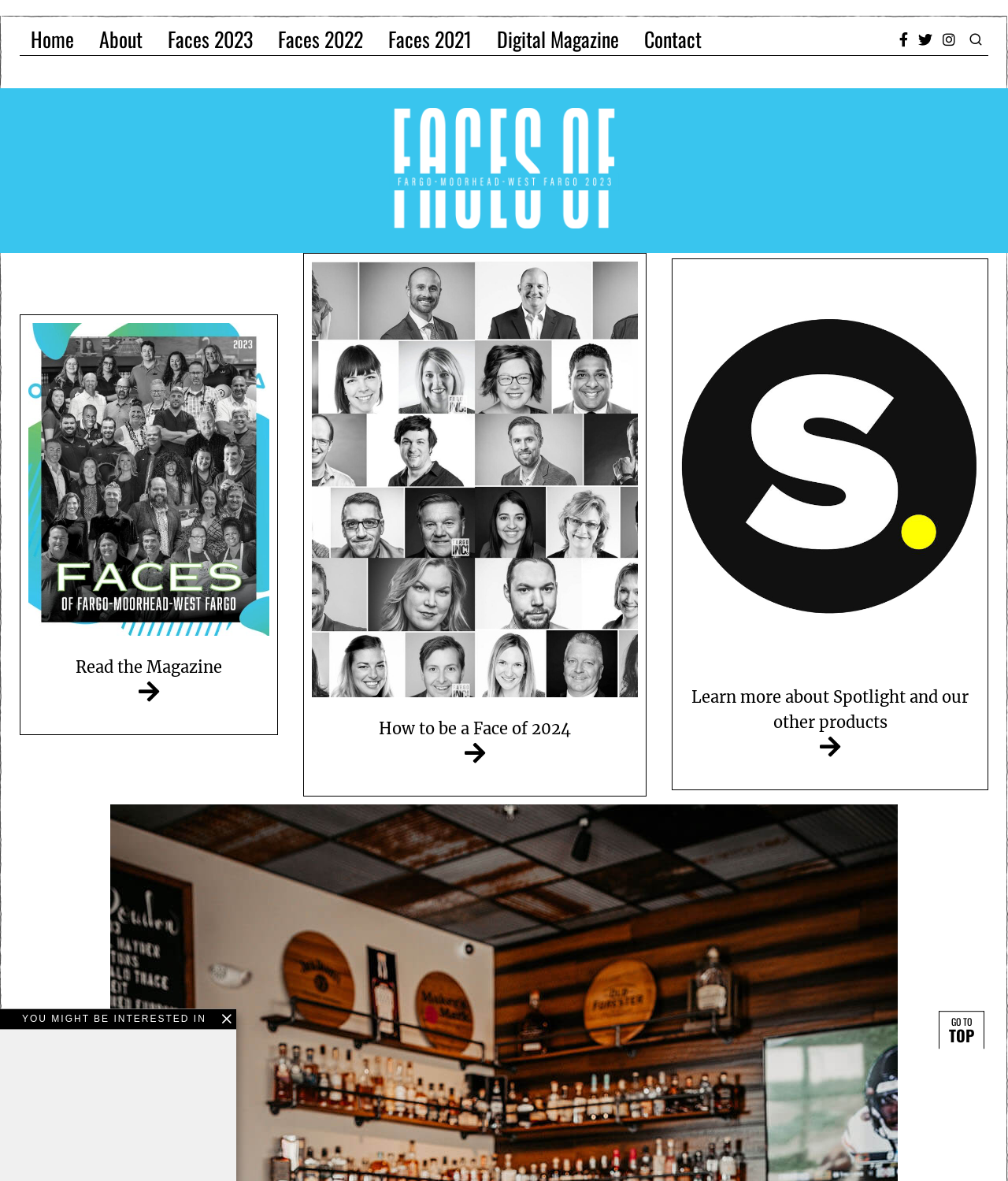Answer this question in one word or a short phrase: How many figures are present on the webpage?

3